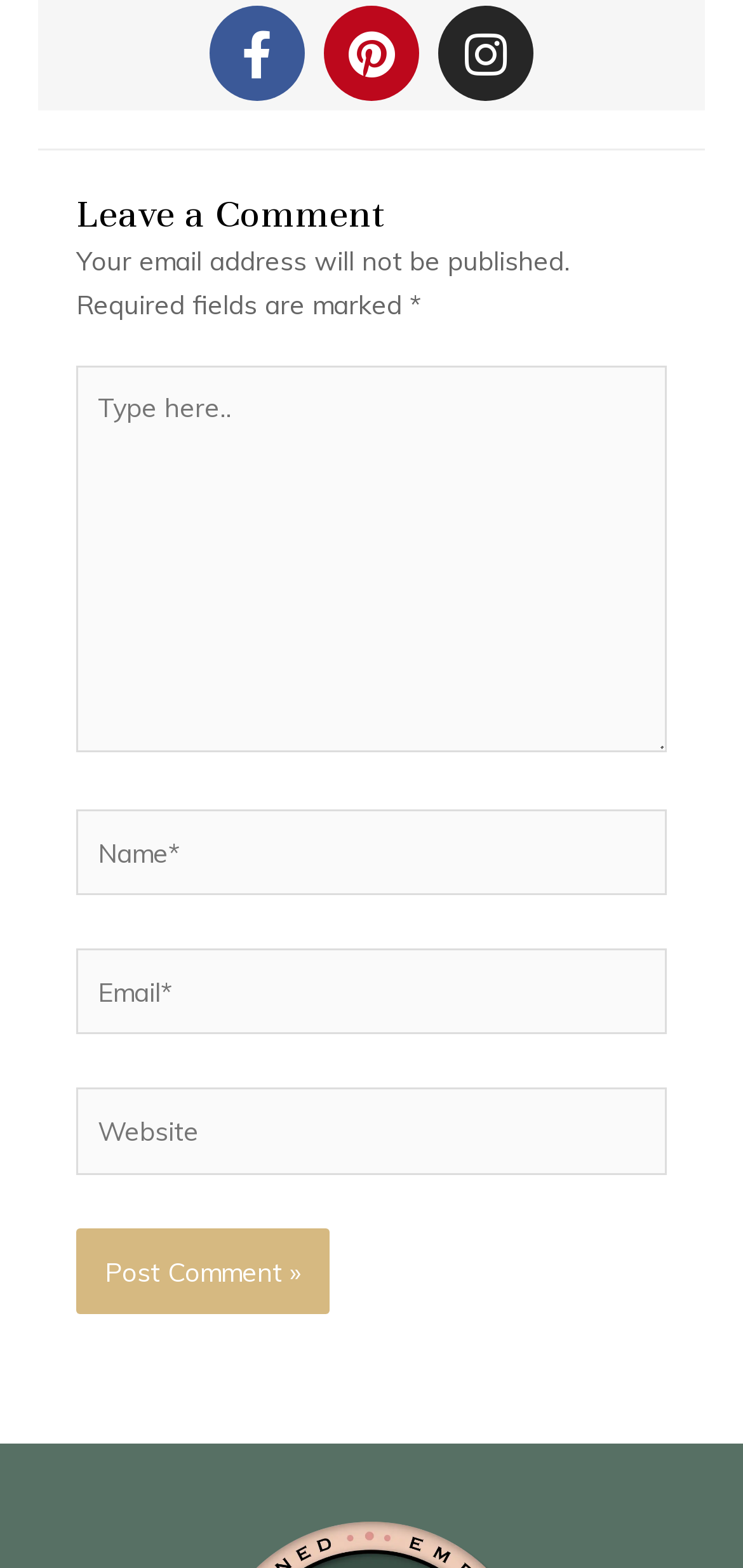Provide the bounding box coordinates of the HTML element described by the text: "parent_node: Name* name="author" placeholder="Name*"". The coordinates should be in the format [left, top, right, bottom] with values between 0 and 1.

[0.103, 0.517, 0.897, 0.571]